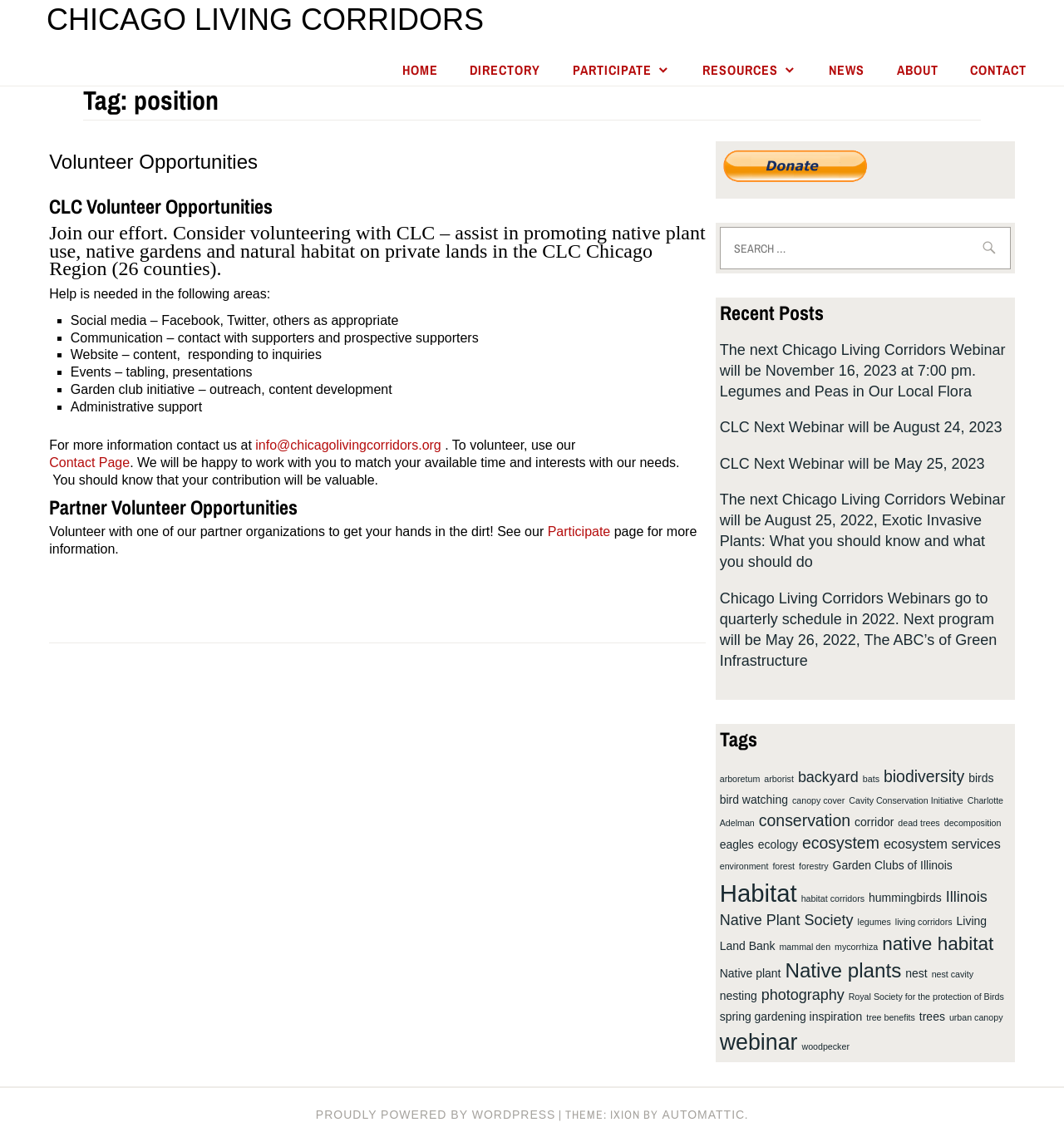Please answer the following question using a single word or phrase: 
How many volunteer areas are listed?

8